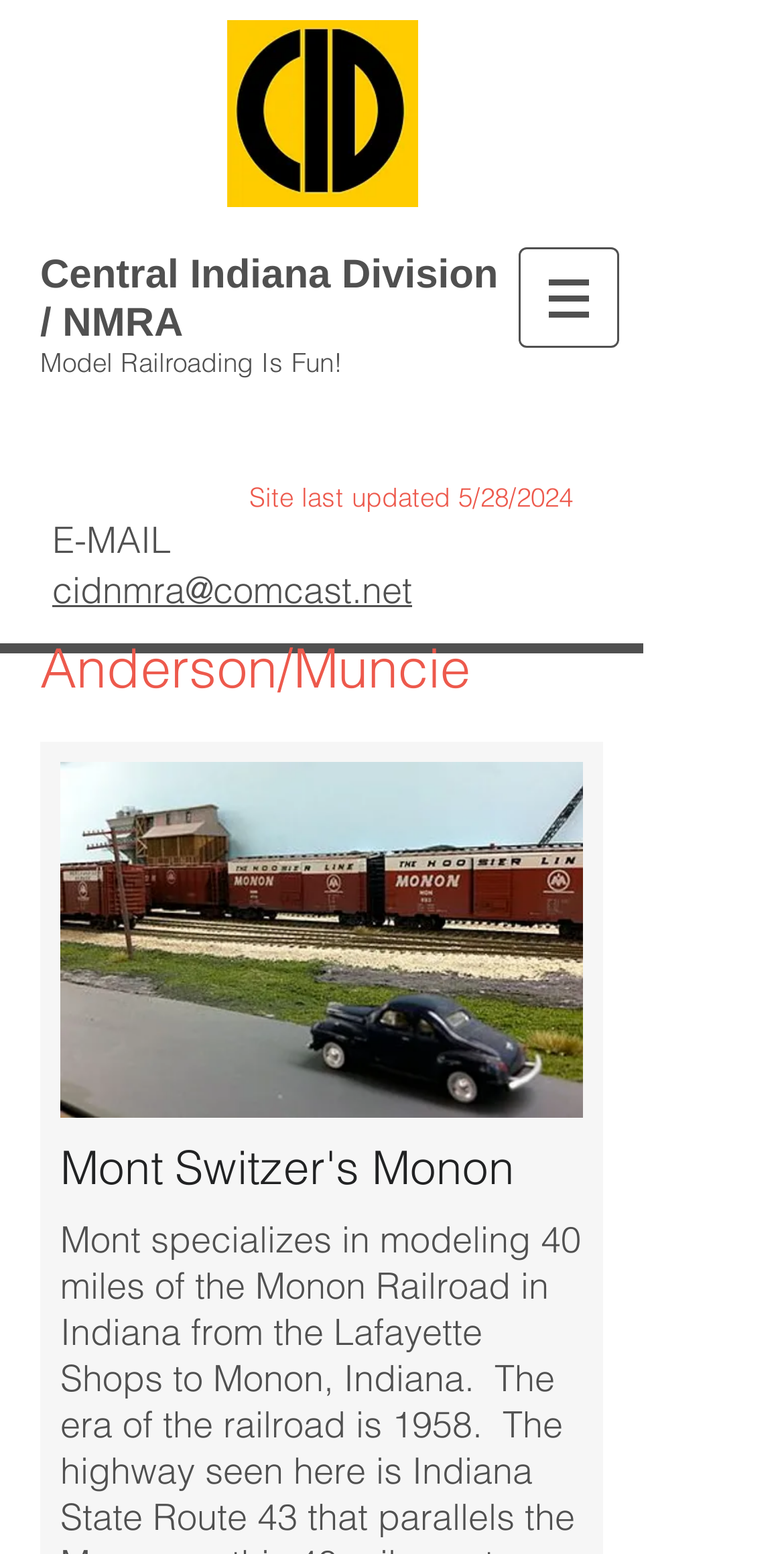Use the information in the screenshot to answer the question comprehensively: What is the name of the division?

I determined the answer by looking at the heading element 'Central Indiana Division / NMRA' which is a child of the root element. This heading element is likely to be a prominent title on the webpage, and it mentions the name of the division.